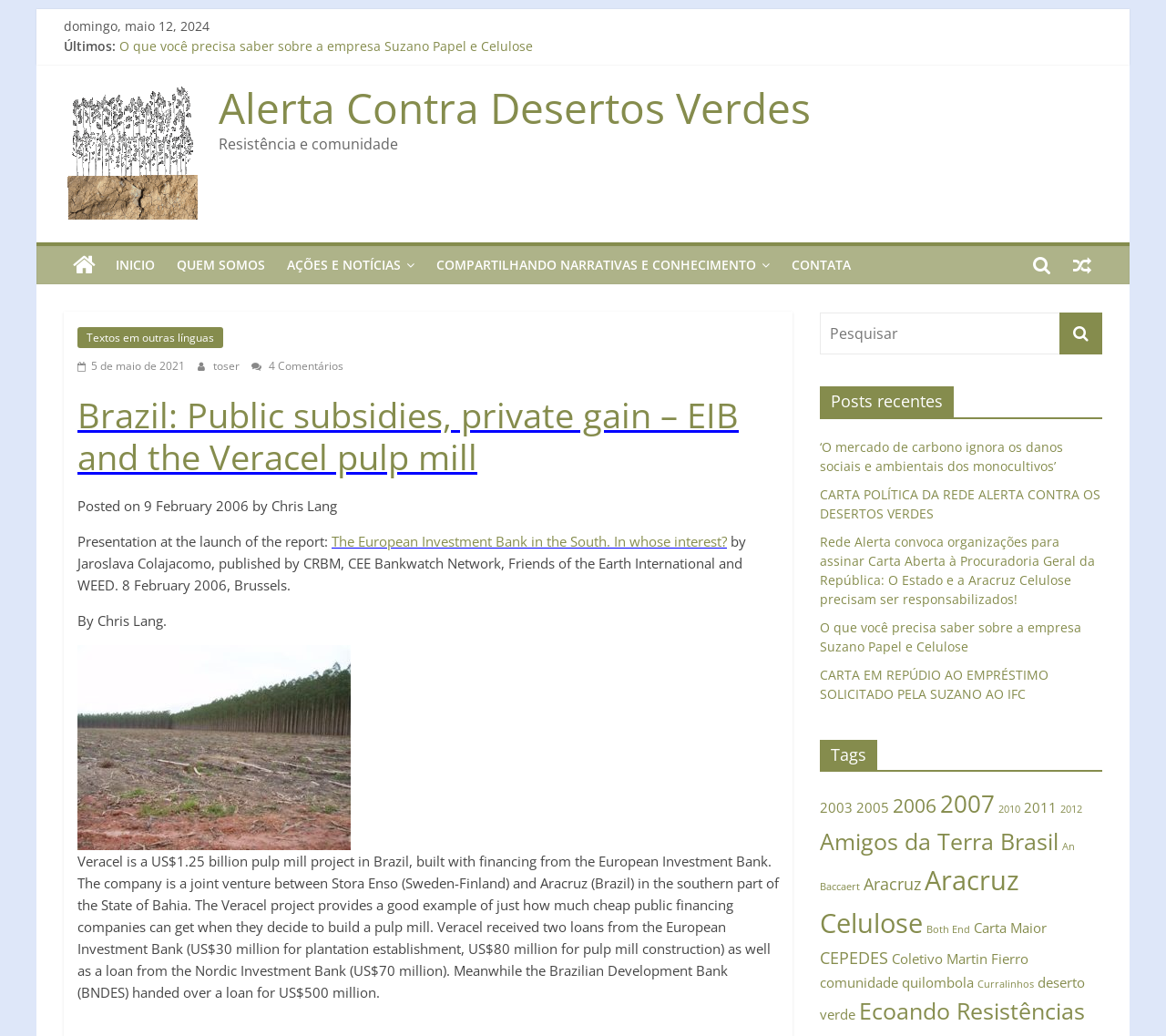Determine the coordinates of the bounding box that should be clicked to complete the instruction: "Search for something". The coordinates should be represented by four float numbers between 0 and 1: [left, top, right, bottom].

[0.703, 0.302, 0.909, 0.342]